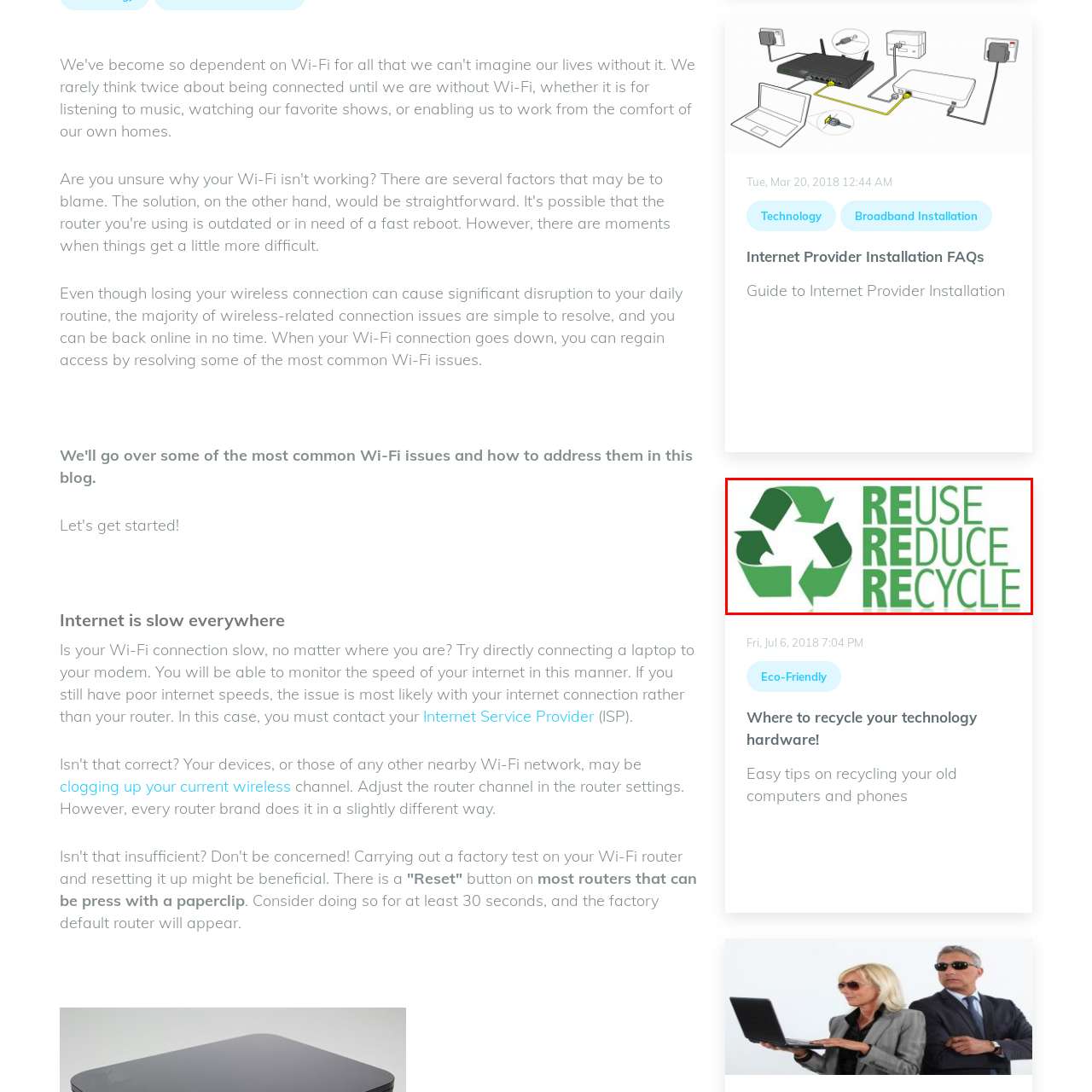Offer an in-depth caption for the image content enclosed by the red border.

The image prominently features the mantra "REUSE, REDUCE, RECYCLE," highlighted in bold, green typography. Accompanying the text is a visually engaging recycling symbol, formed by arrows that suggest a continuous loop of sustainability. This graphic illustration emphasizes the importance of environmentally responsible practices, encouraging viewers to adopt a more eco-friendly lifestyle by minimizing waste and effectively managing resources. The clear and compelling design serves as a reminder of the critical role that individual actions play in protecting our planet.